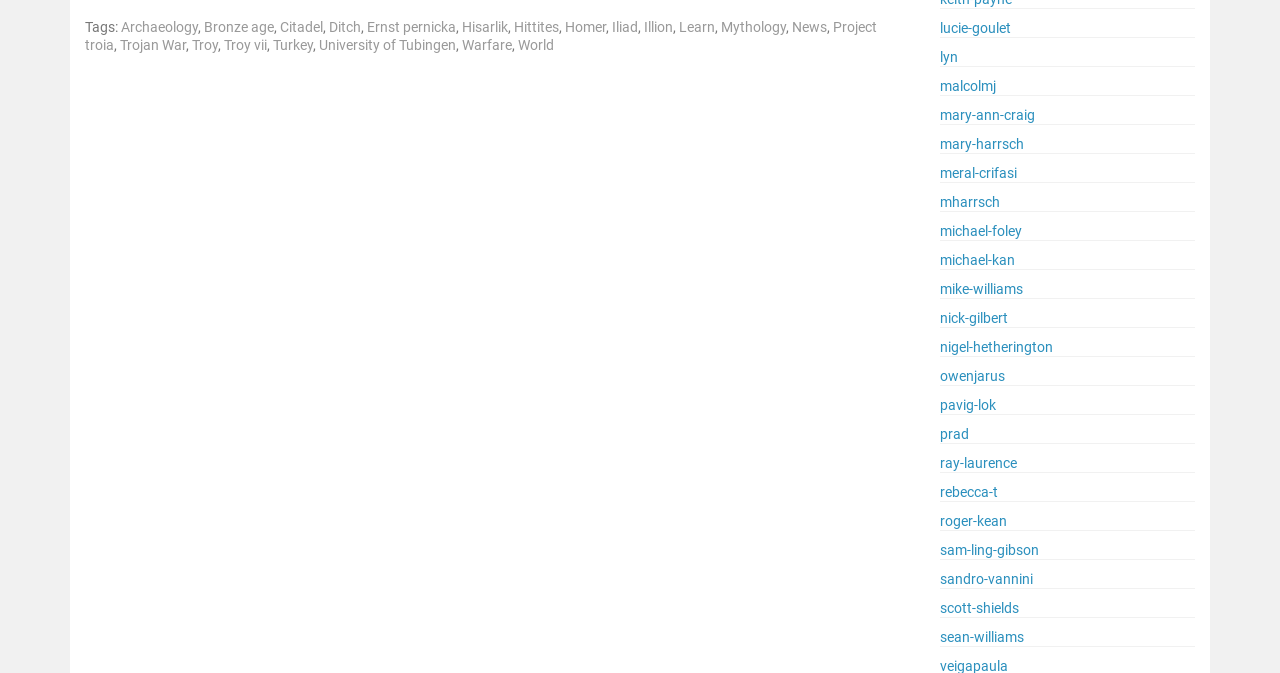How many links are there in the second row?
Respond with a short answer, either a single word or a phrase, based on the image.

20